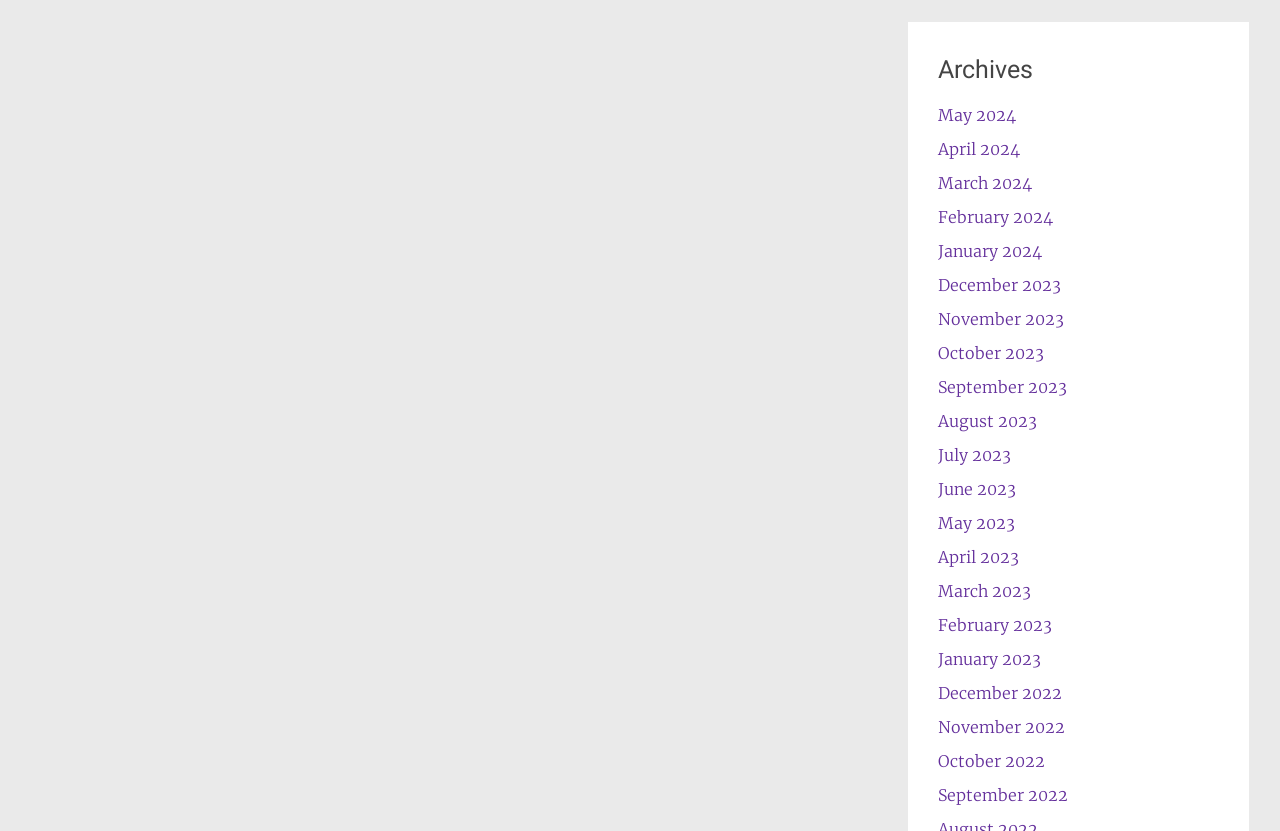Provide the bounding box coordinates of the HTML element described by the text: "December 2022". The coordinates should be in the format [left, top, right, bottom] with values between 0 and 1.

[0.733, 0.822, 0.83, 0.846]